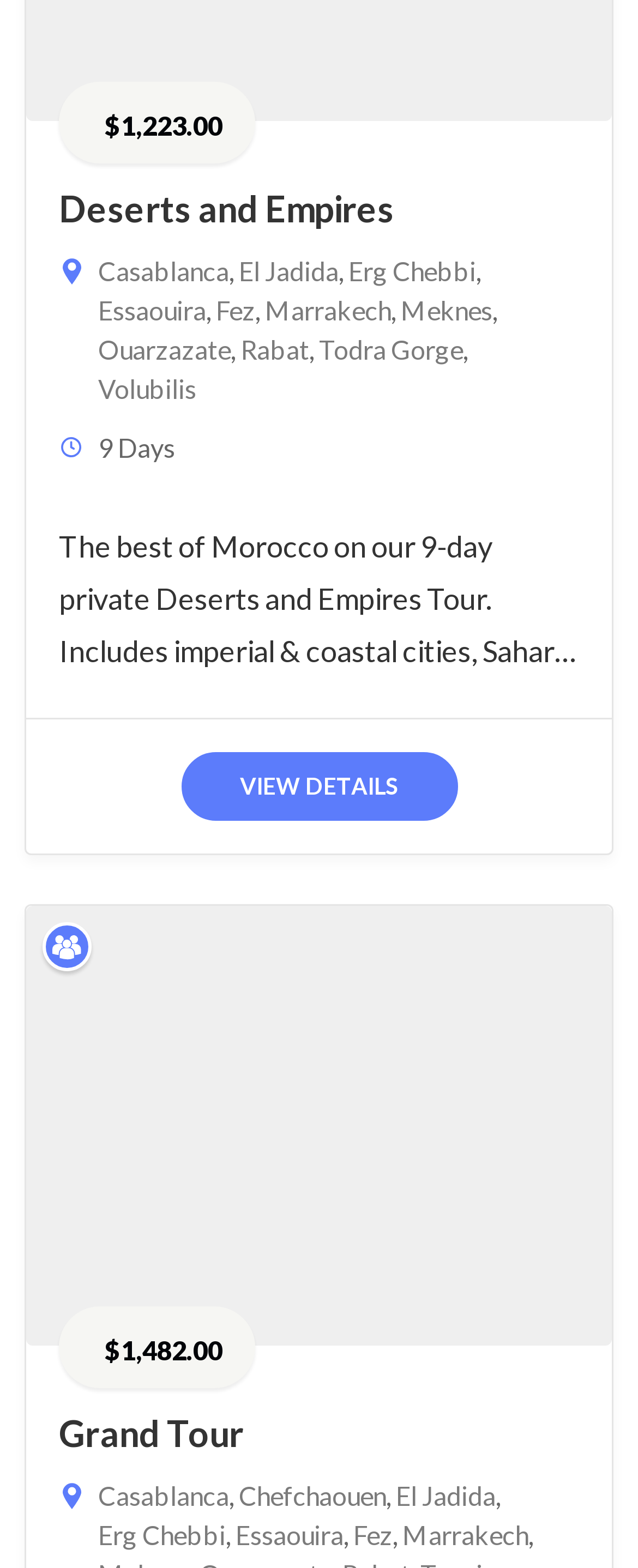Given the description of a UI element: "Essaouira", identify the bounding box coordinates of the matching element in the webpage screenshot.

[0.369, 0.969, 0.538, 0.989]